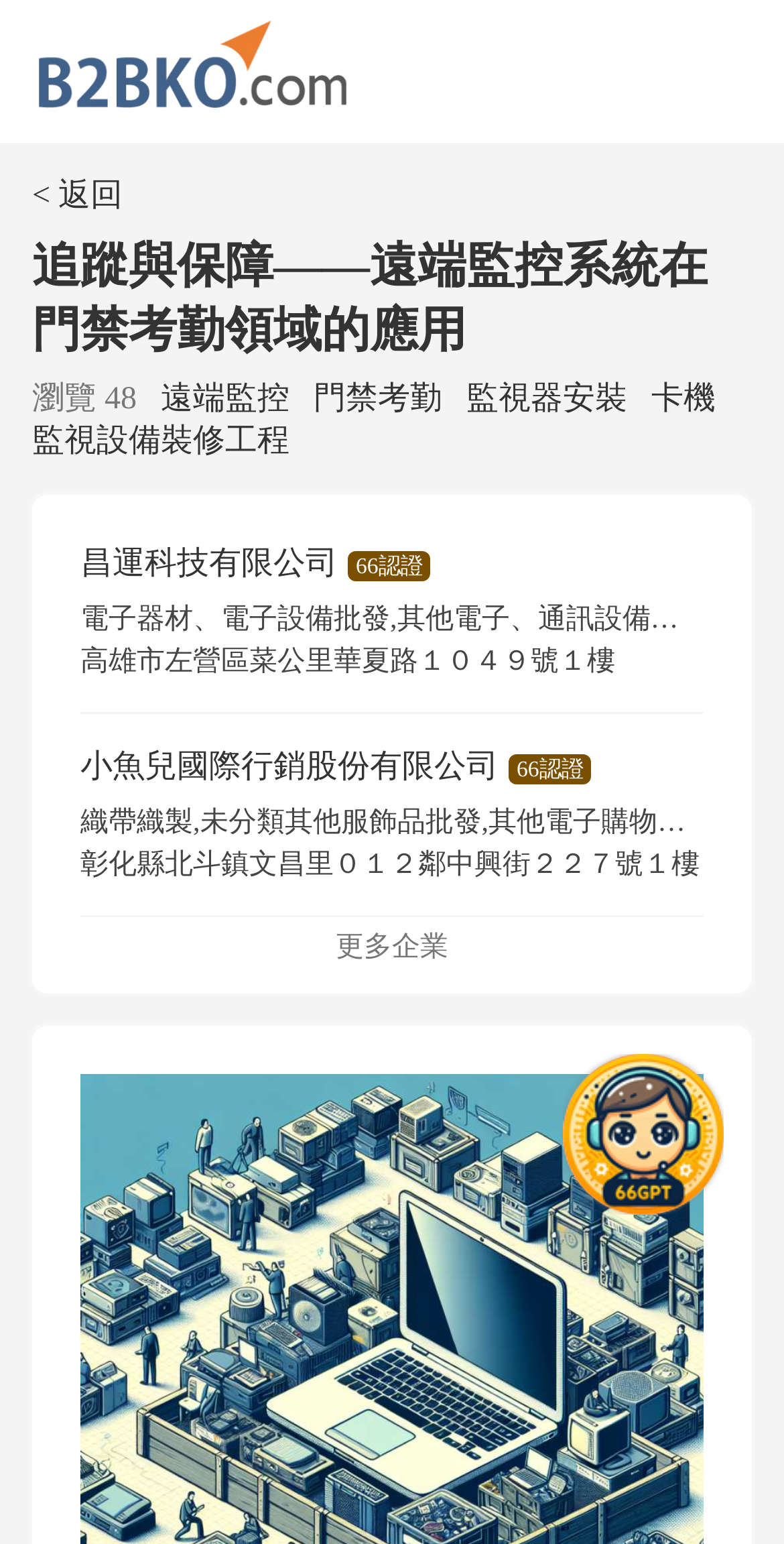Locate the bounding box coordinates of the segment that needs to be clicked to meet this instruction: "go back".

[0.041, 0.116, 0.156, 0.138]